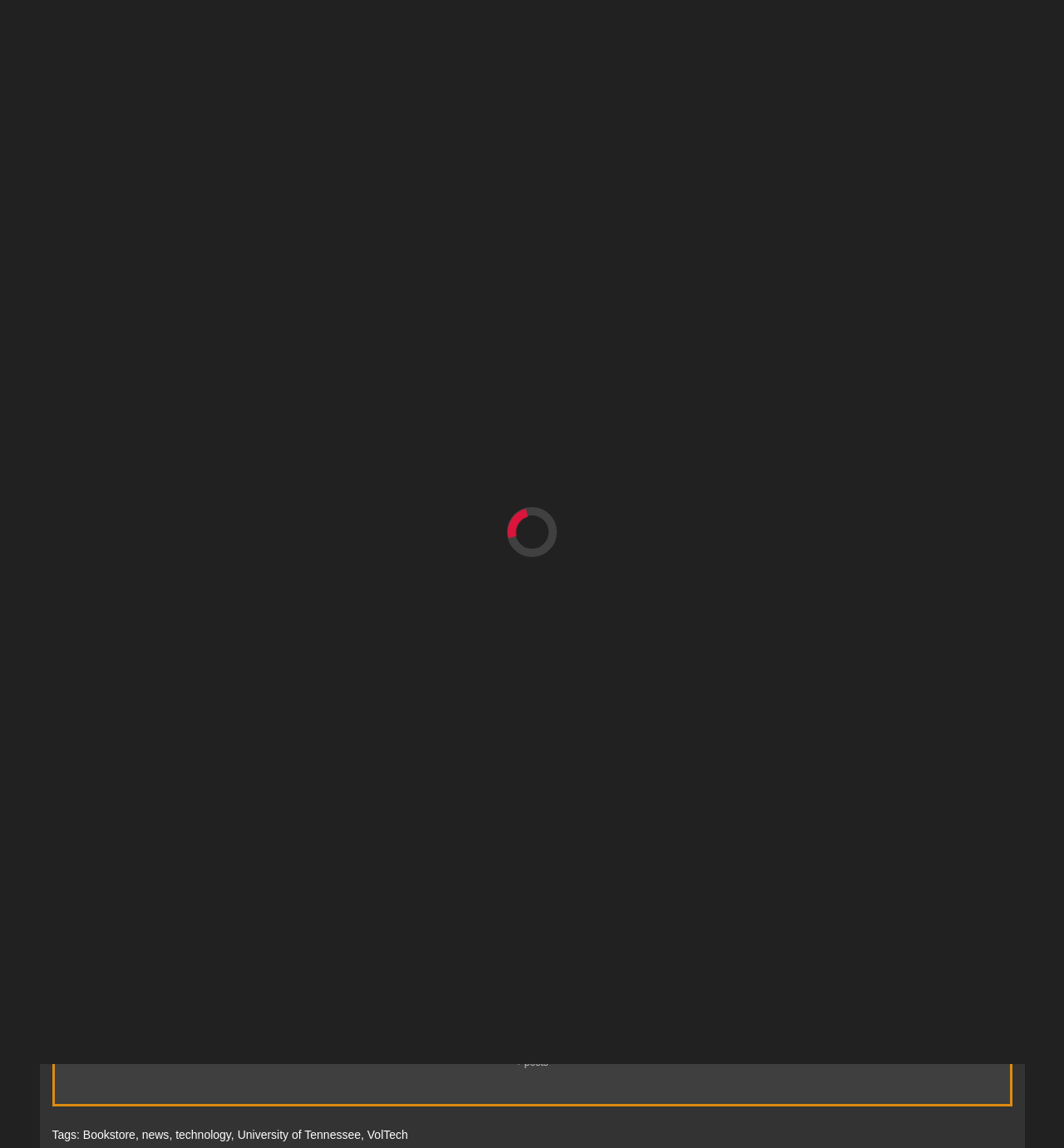Indicate the bounding box coordinates of the element that needs to be clicked to satisfy the following instruction: "Read the article about the Technology Fair". The coordinates should be four float numbers between 0 and 1, i.e., [left, top, right, bottom].

[0.049, 0.318, 0.951, 0.358]